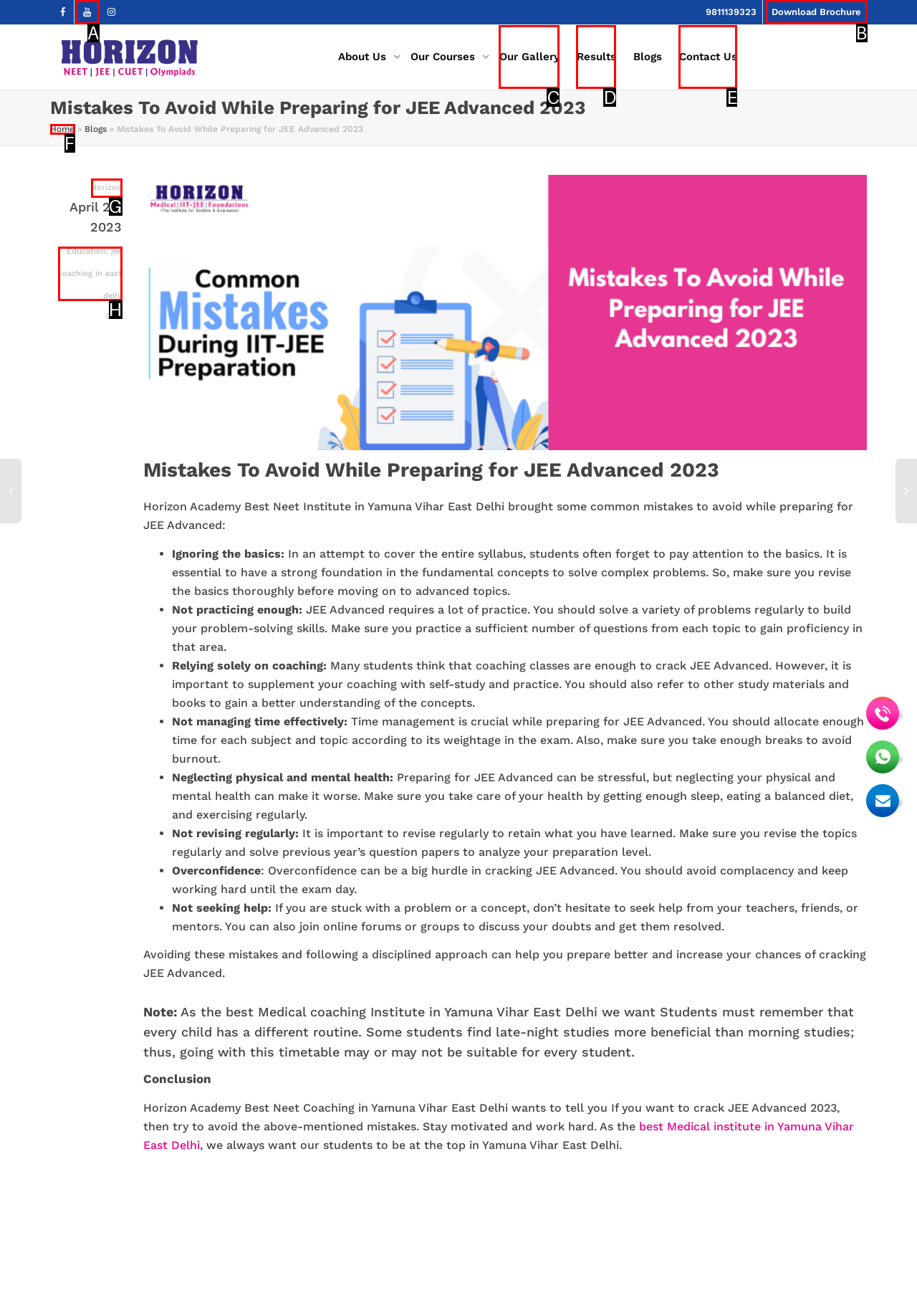With the provided description: Contact Us, select the most suitable HTML element. Respond with the letter of the selected option.

E